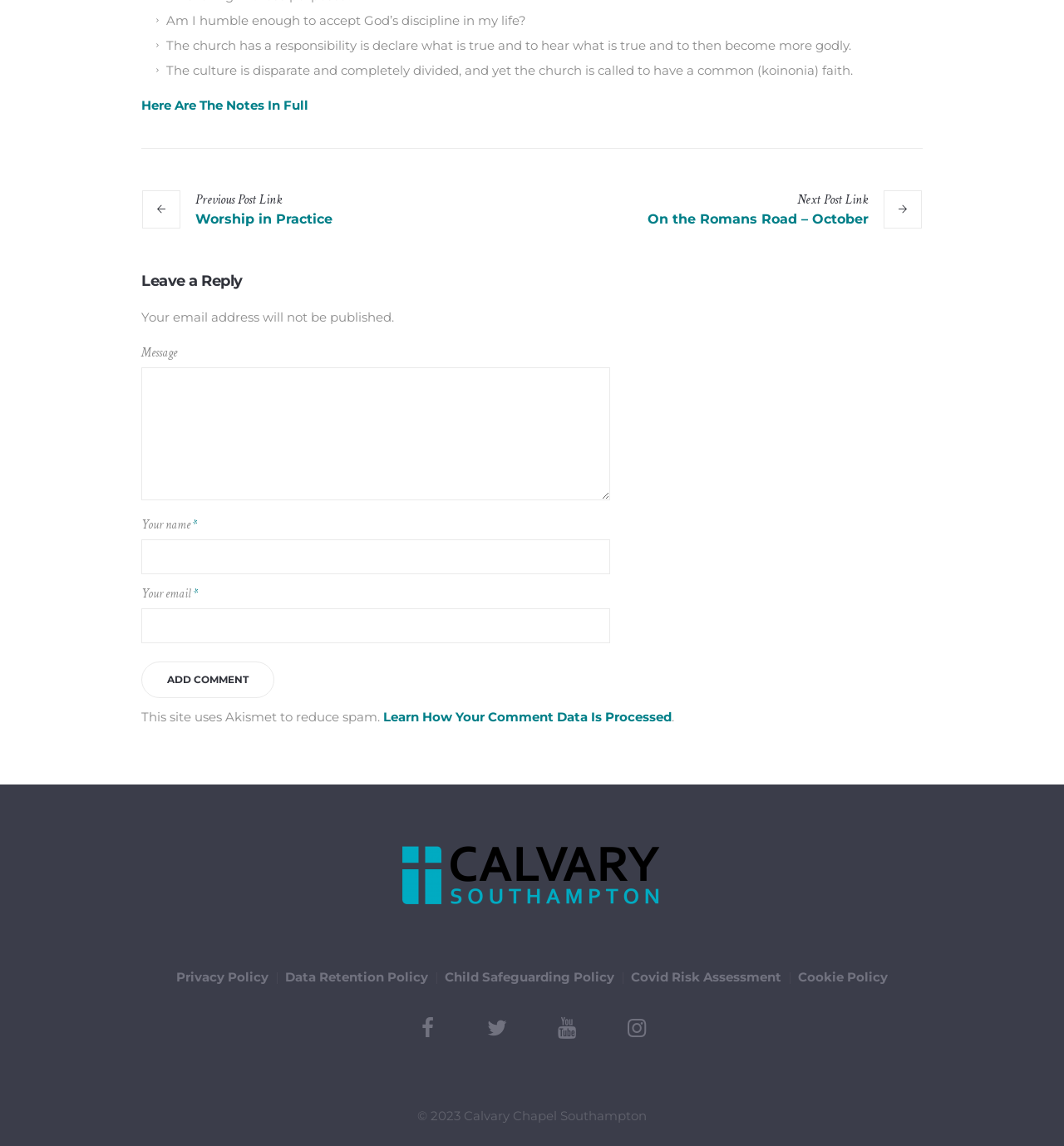Please find the bounding box coordinates of the element that needs to be clicked to perform the following instruction: "Click on 'Here Are The Notes In Full'". The bounding box coordinates should be four float numbers between 0 and 1, represented as [left, top, right, bottom].

[0.133, 0.084, 0.29, 0.098]